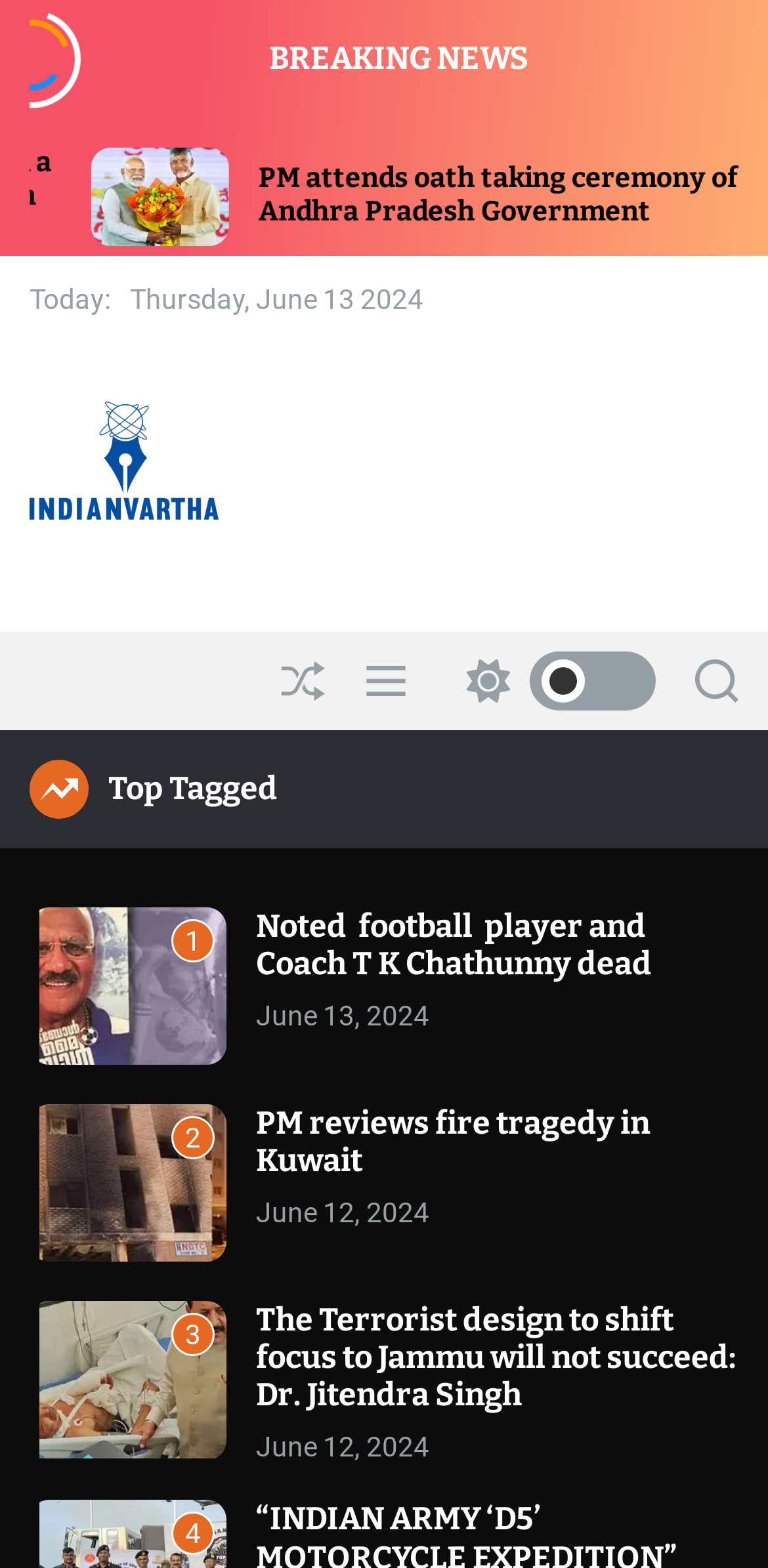Please identify the bounding box coordinates of the area I need to click to accomplish the following instruction: "Switch to light mode".

[0.582, 0.403, 0.854, 0.465]